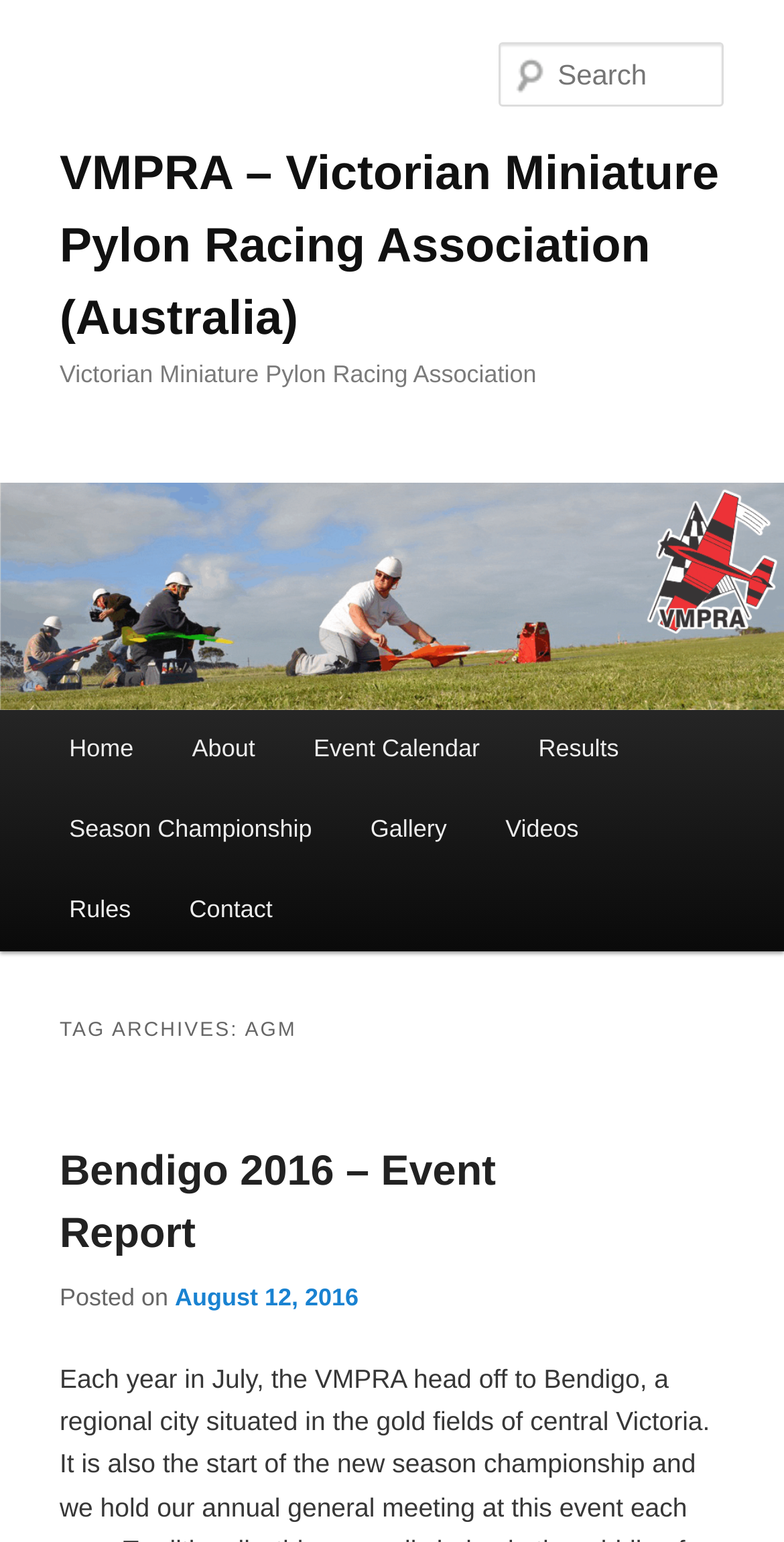Find the bounding box coordinates of the UI element according to this description: "Event Calendar".

[0.363, 0.46, 0.649, 0.512]